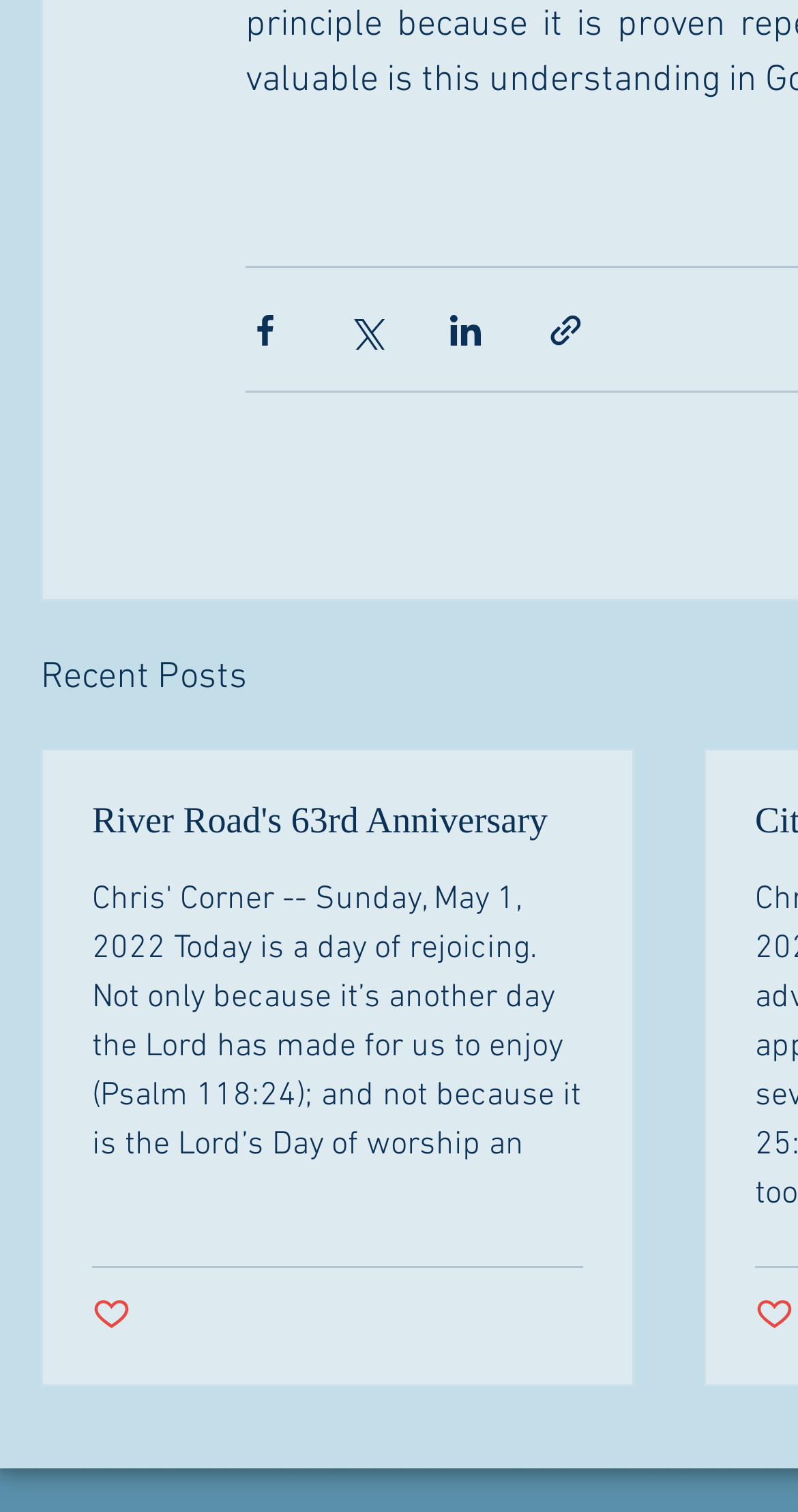How many social media sharing options are available?
Answer with a single word or short phrase according to what you see in the image.

4